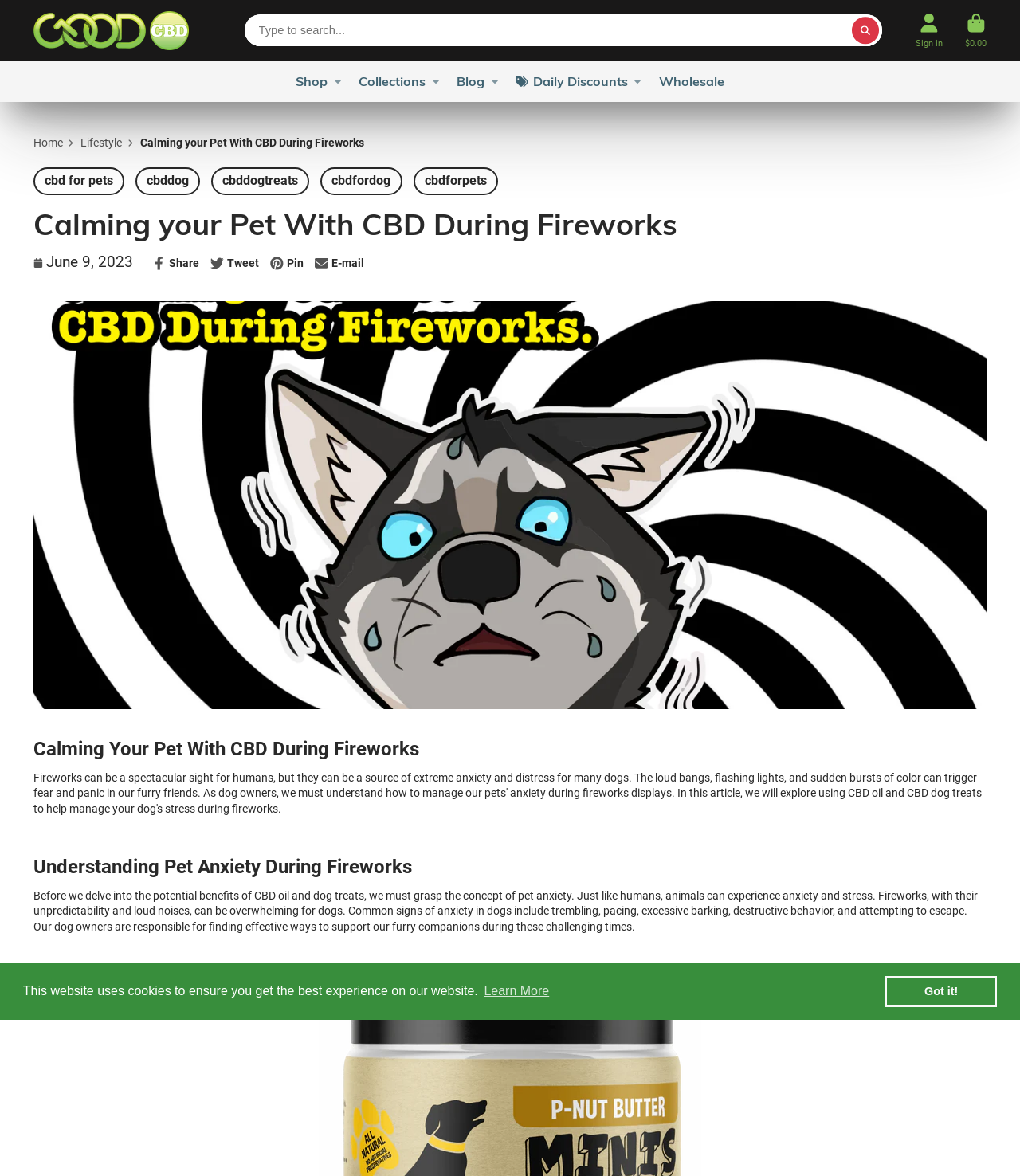Locate the UI element described as follows: "E-mail Share by e-mail". Return the bounding box coordinates as four float numbers between 0 and 1 in the order [left, top, right, bottom].

[0.308, 0.217, 0.357, 0.23]